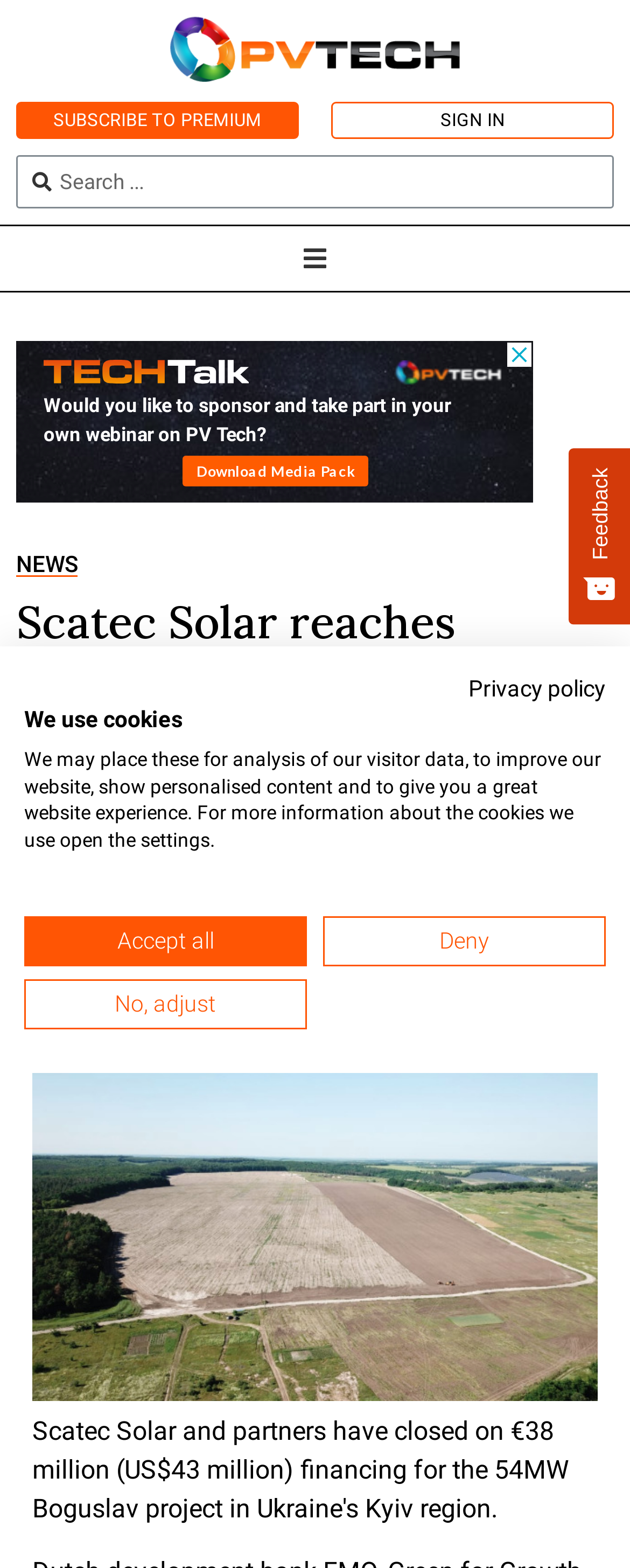What is the name of the author of the article?
Look at the image and respond with a single word or a short phrase.

Tom Kenning